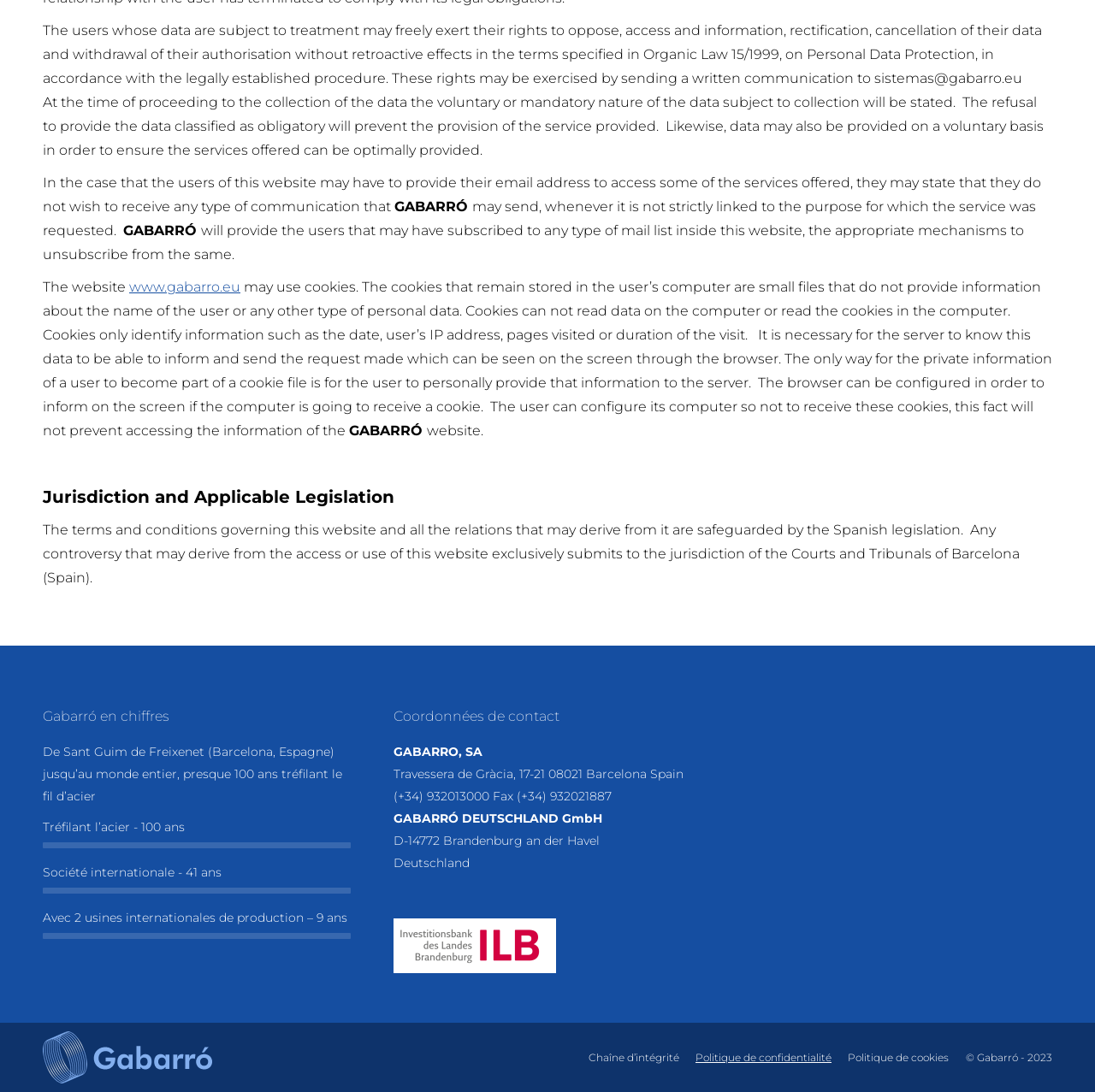Based on the image, please elaborate on the answer to the following question:
What is the jurisdiction for controversies derived from this website?

The terms and conditions governing this website and all the relations that may derive from it are safeguarded by the Spanish legislation, and any controversy that may derive from the access or use of this website exclusively submits to the jurisdiction of the Courts and Tribunals of Barcelona (Spain).